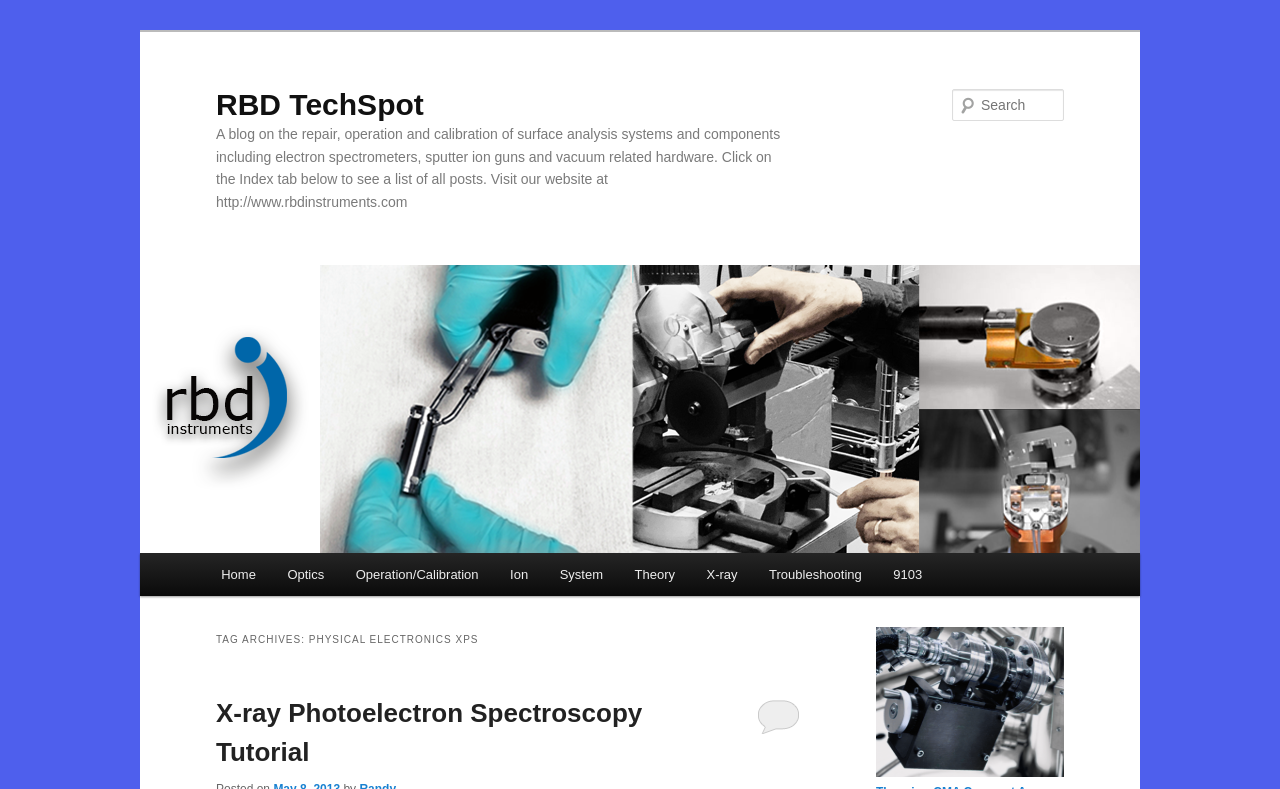What is the topic of the tutorial mentioned on the page?
Please provide a comprehensive answer based on the information in the image.

The topic of the tutorial mentioned on the page can be found in the heading 'X-ray Photoelectron Spectroscopy Tutorial' which suggests that the tutorial is focused on X-ray Photoelectron Spectroscopy.